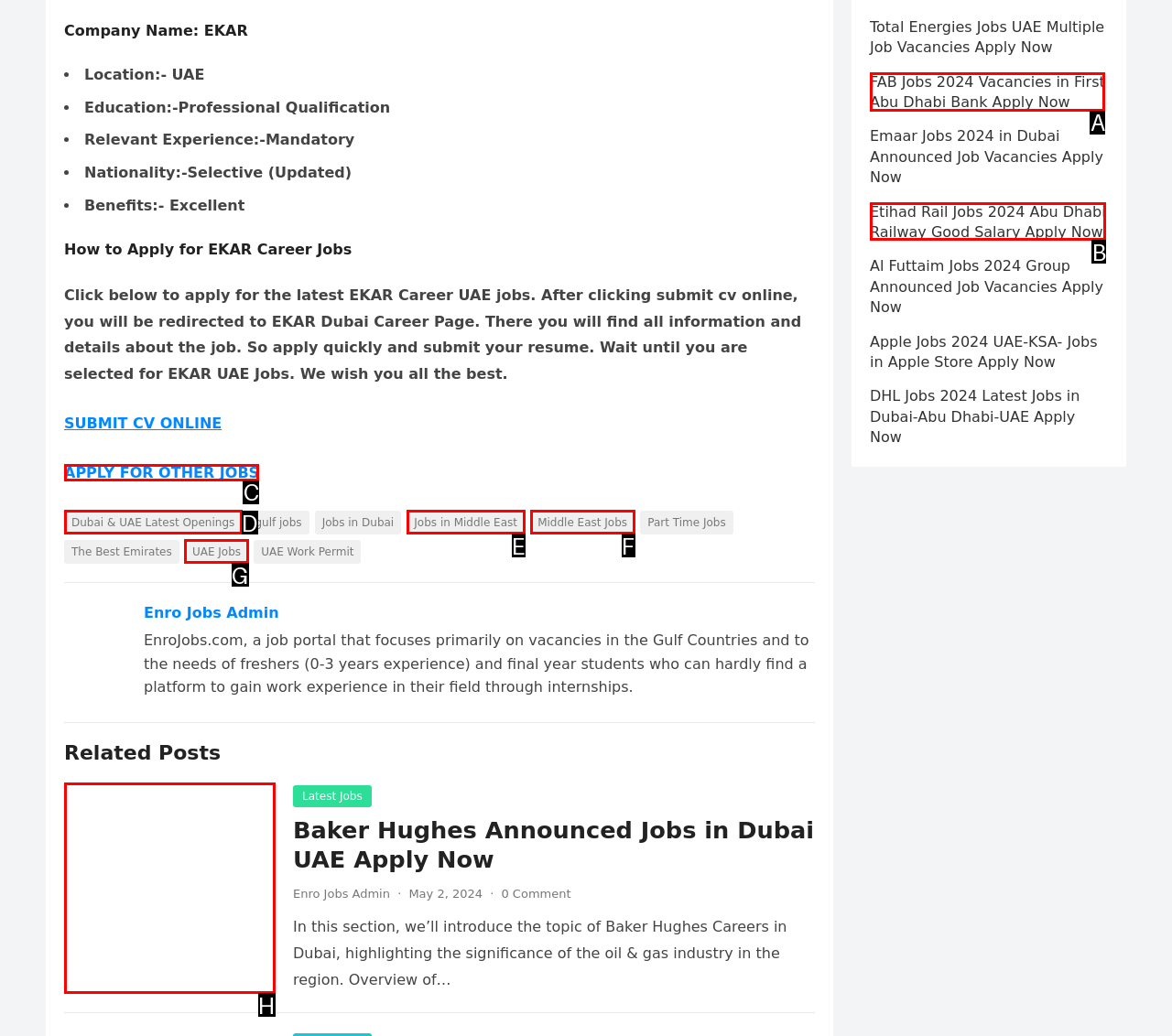Given the task: View other job opportunities, point out the letter of the appropriate UI element from the marked options in the screenshot.

C